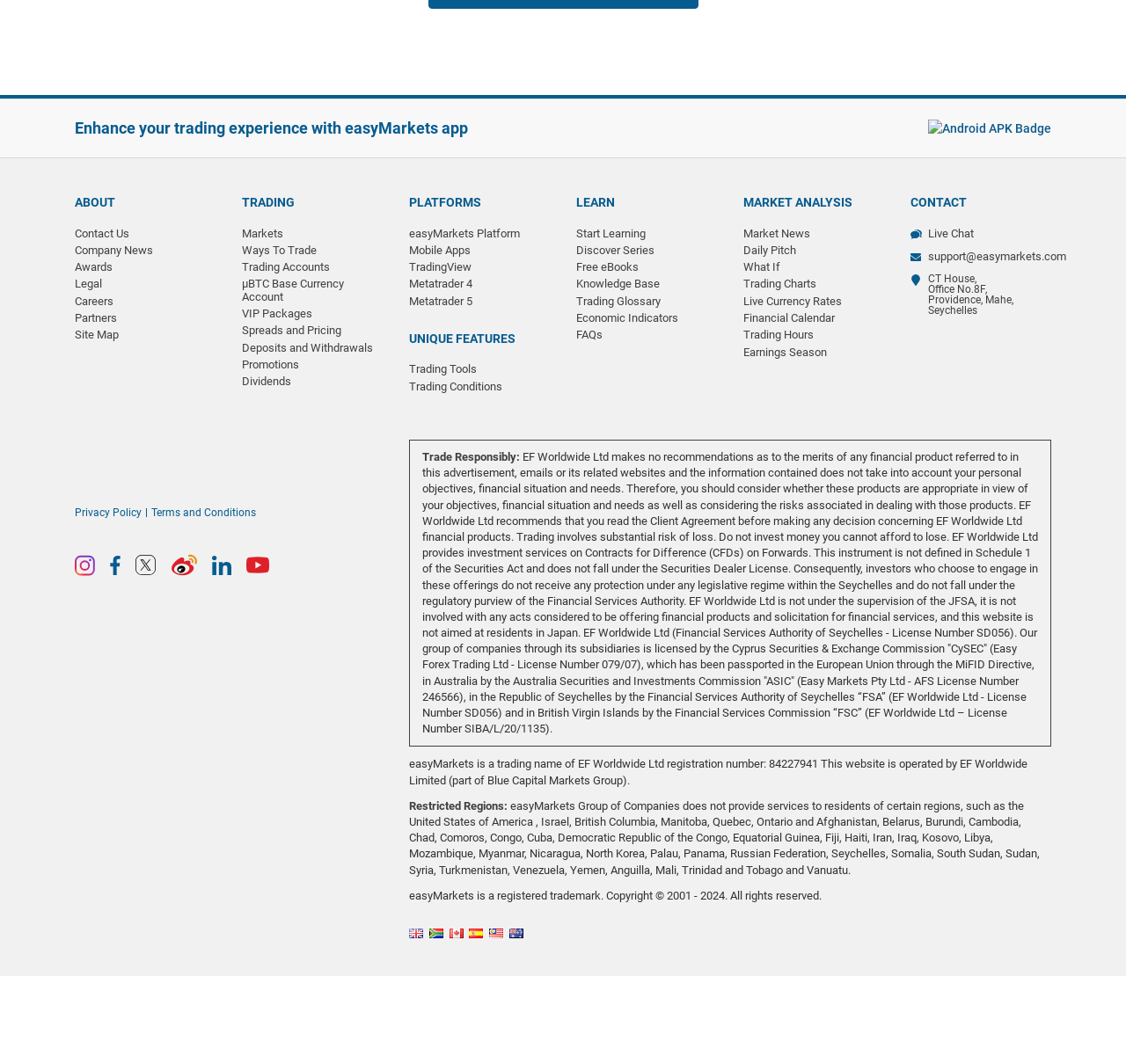Bounding box coordinates are to be given in the format (top-left x, top-left y, bottom-right x, bottom-right y). All values must be floating point numbers between 0 and 1. Provide the bounding box coordinate for the UI element described as: μBTC Base Currency Account

[0.215, 0.343, 0.305, 0.368]